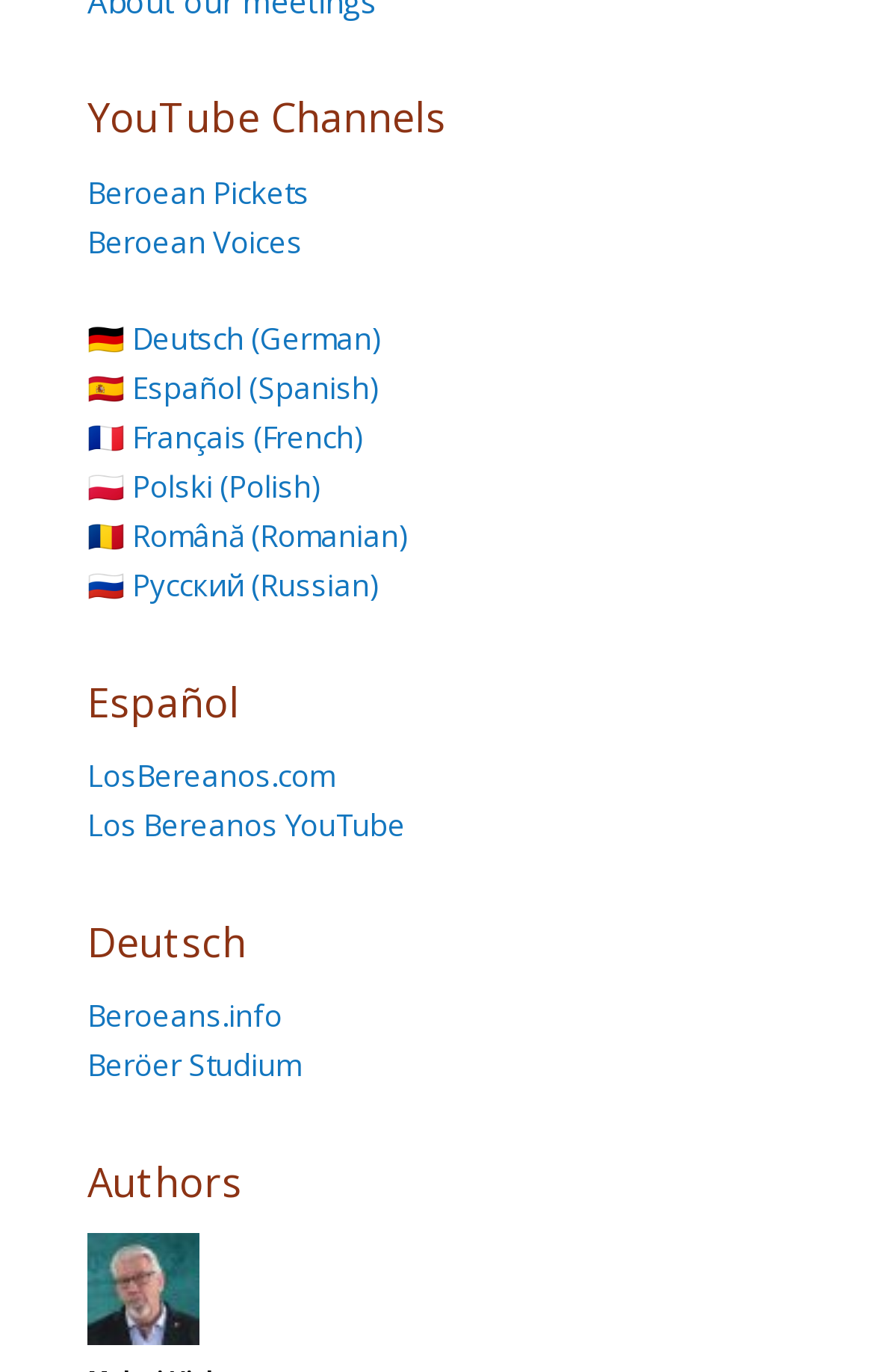Please identify the bounding box coordinates of the region to click in order to complete the given instruction: "Click on YouTube Channels". The coordinates should be four float numbers between 0 and 1, i.e., [left, top, right, bottom].

[0.1, 0.067, 0.9, 0.122]